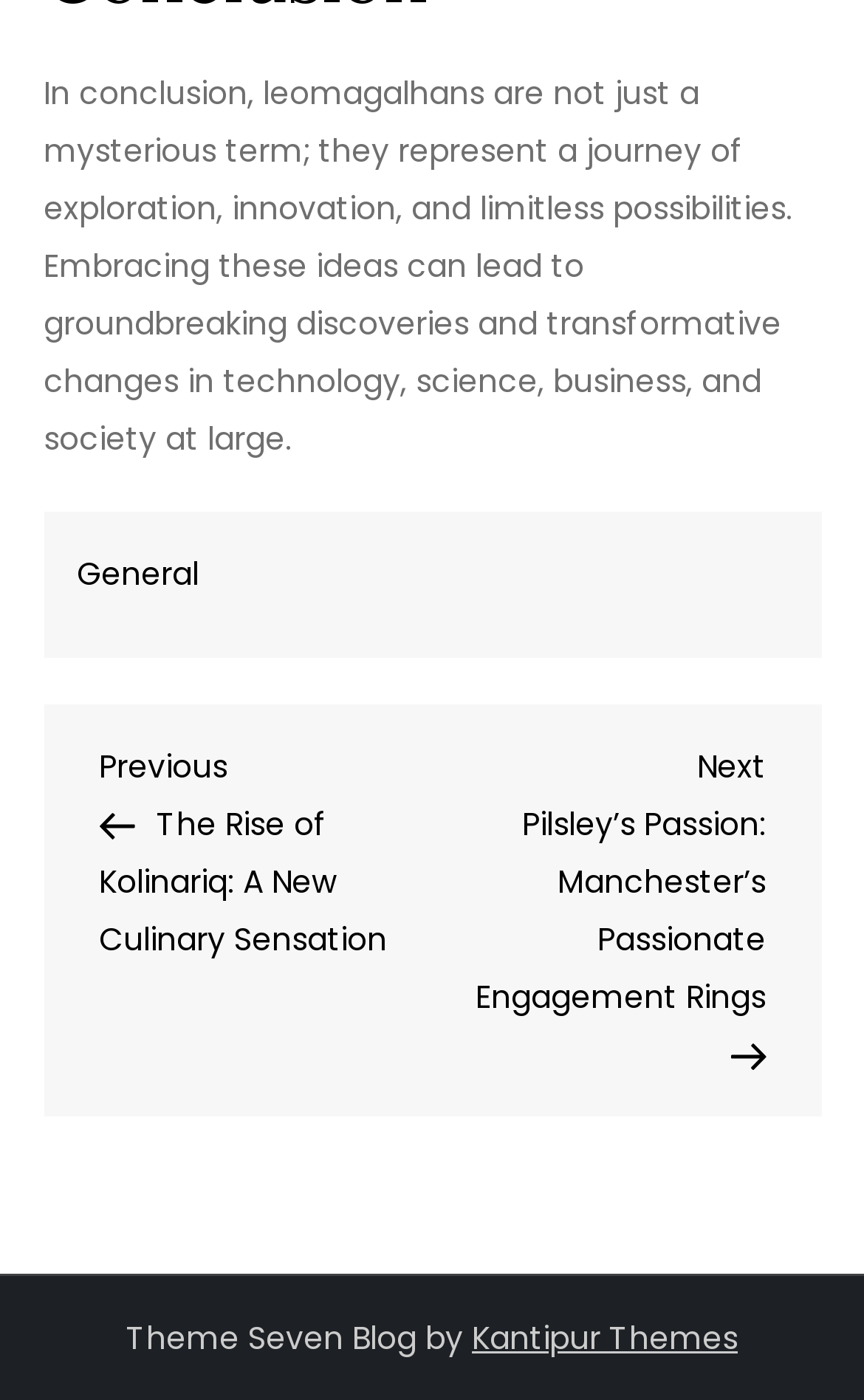What is the name of the company that created this theme?
From the details in the image, answer the question comprehensively.

I found this answer by looking at the link element 'Kantipur Themes' at the bottom of the page, which is likely the company that created the theme.